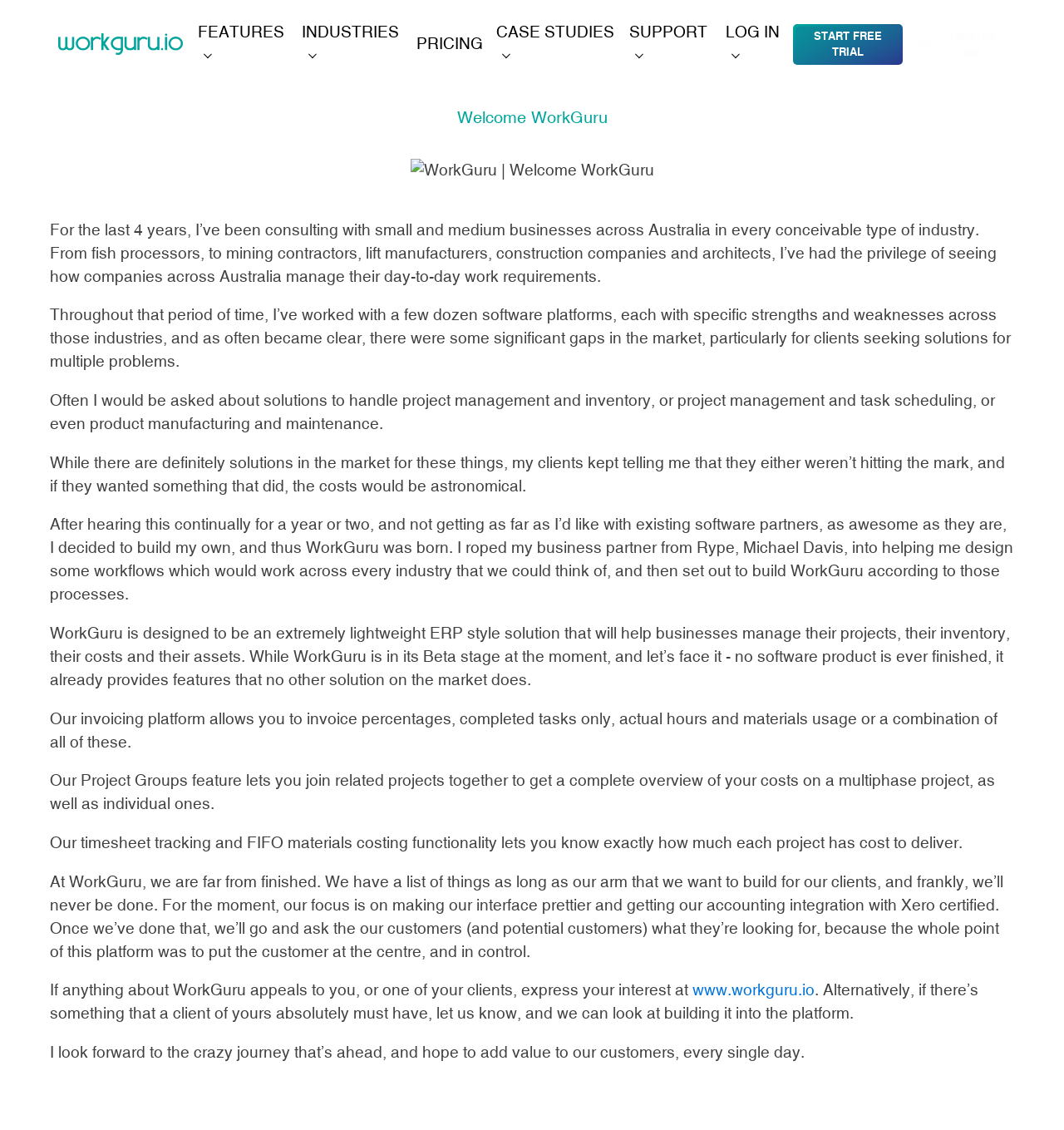Locate the bounding box coordinates of the clickable part needed for the task: "Click on the 'CALL: 1300-745-400' link".

[0.852, 0.02, 0.949, 0.058]